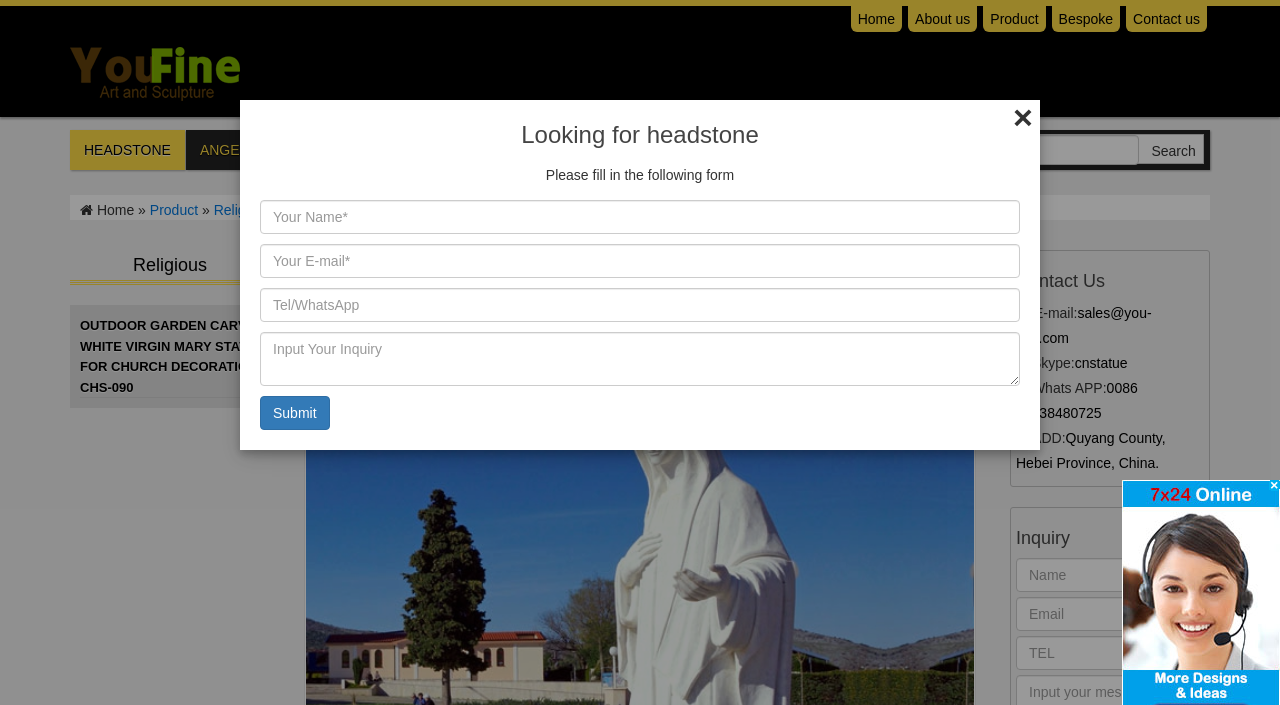How can I contact the seller?
Refer to the screenshot and respond with a concise word or phrase.

Email, Skype, WhatsApp